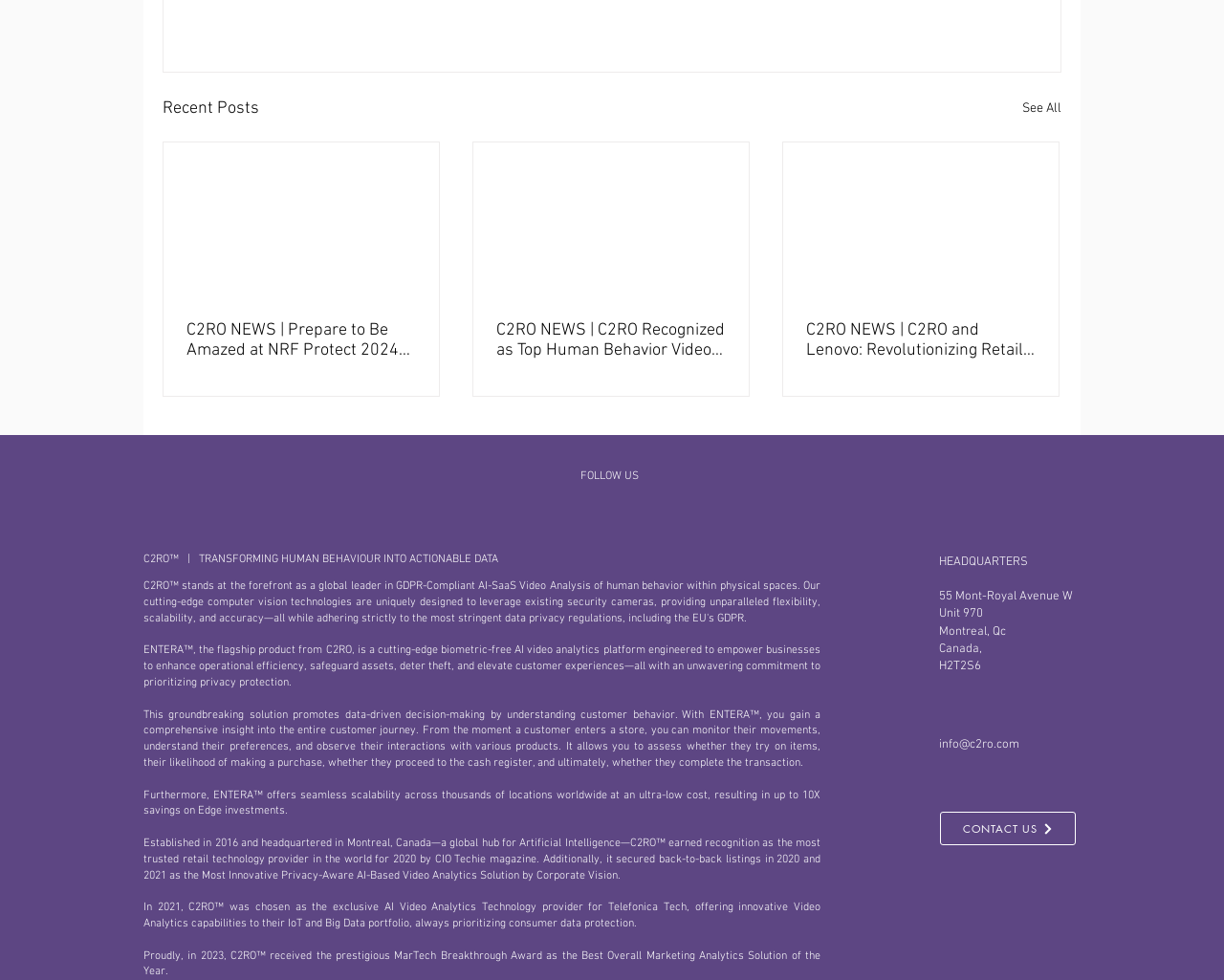Pinpoint the bounding box coordinates of the area that must be clicked to complete this instruction: "Read the news about C2RO's revolutionary theft deterrence solution".

[0.152, 0.327, 0.34, 0.368]